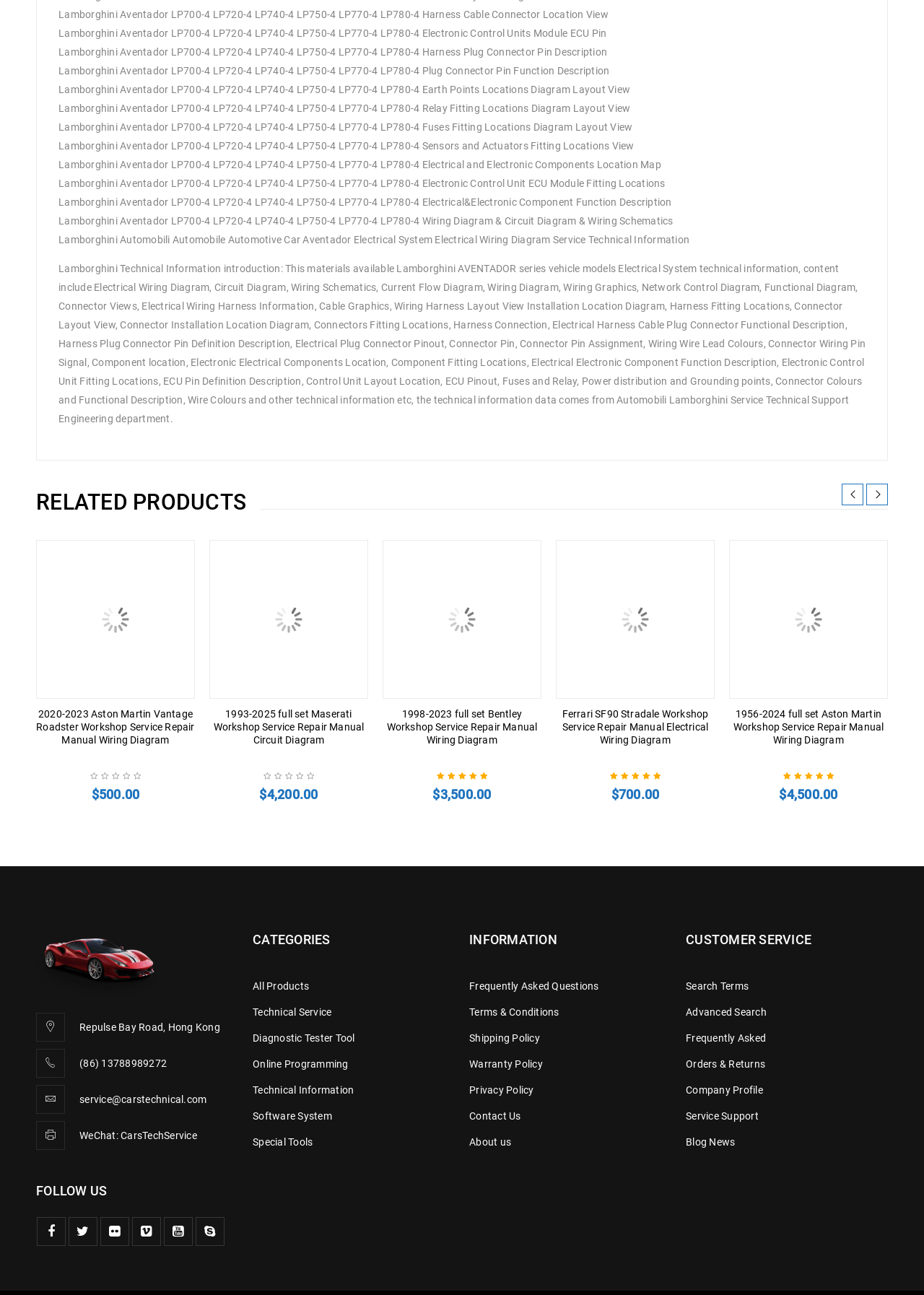How many products have a rating of 5.00 out of 5?
Using the visual information, reply with a single word or short phrase.

4